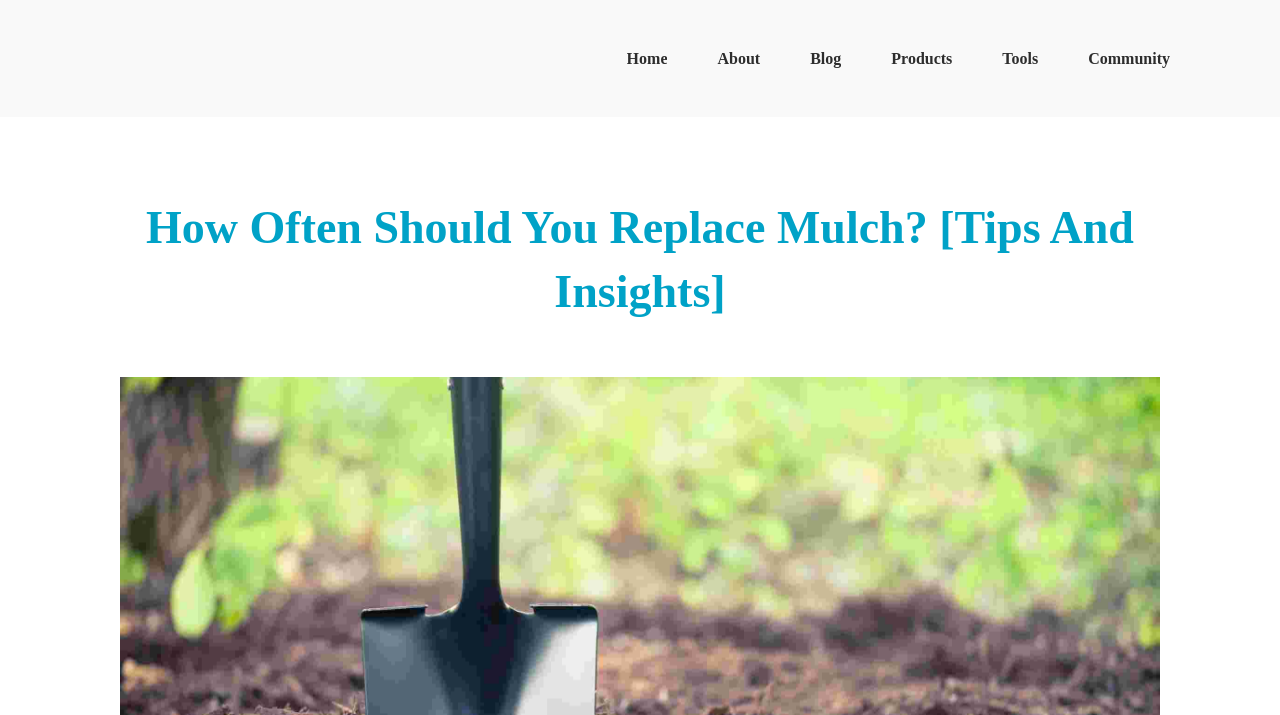Determine the bounding box coordinates of the UI element described below. Use the format (top-left x, top-left y, bottom-right x, bottom-right y) with floating point numbers between 0 and 1: Blog

[0.633, 0.06, 0.657, 0.104]